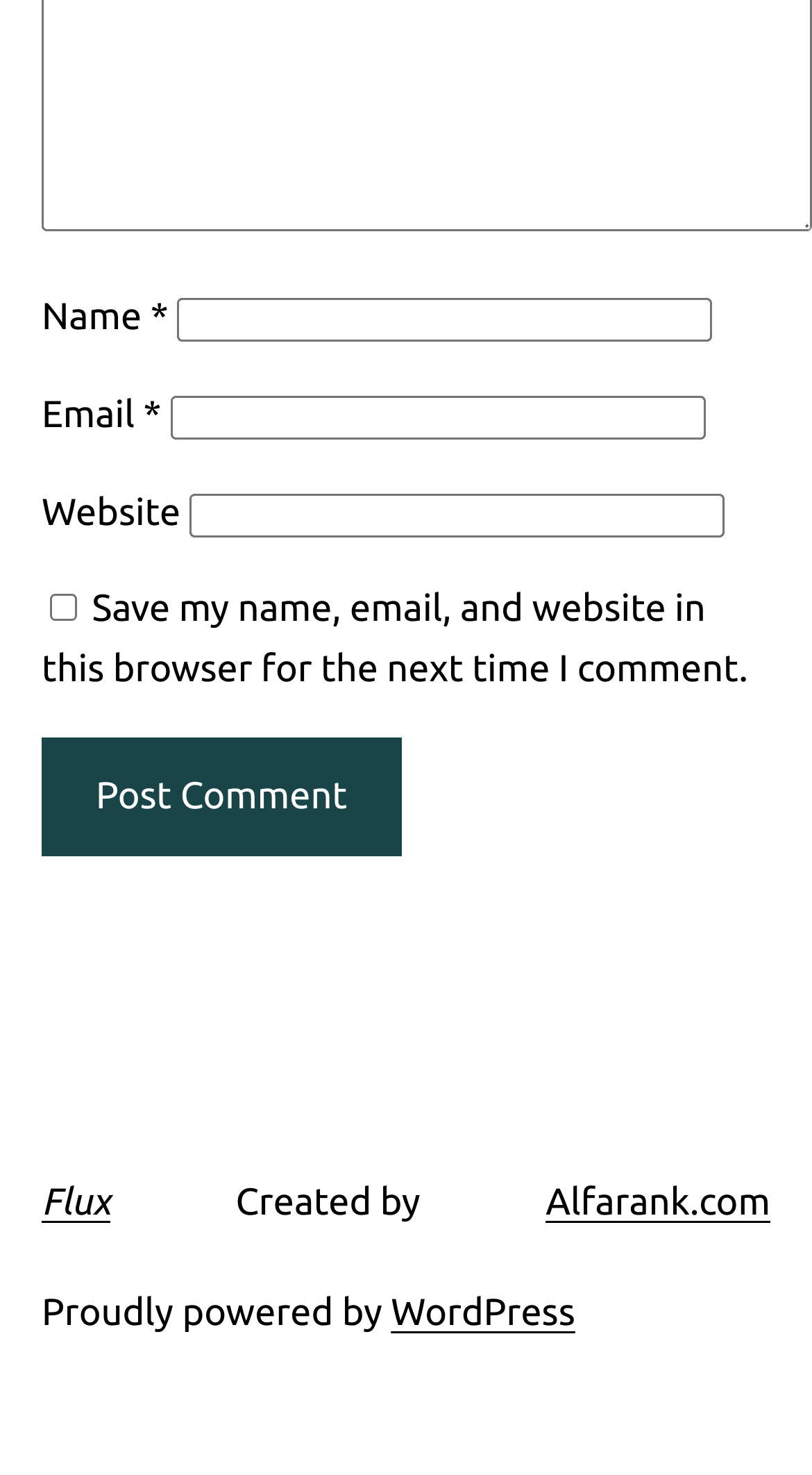Locate and provide the bounding box coordinates for the HTML element that matches this description: "parent_node: Website name="url"".

[0.233, 0.334, 0.892, 0.364]